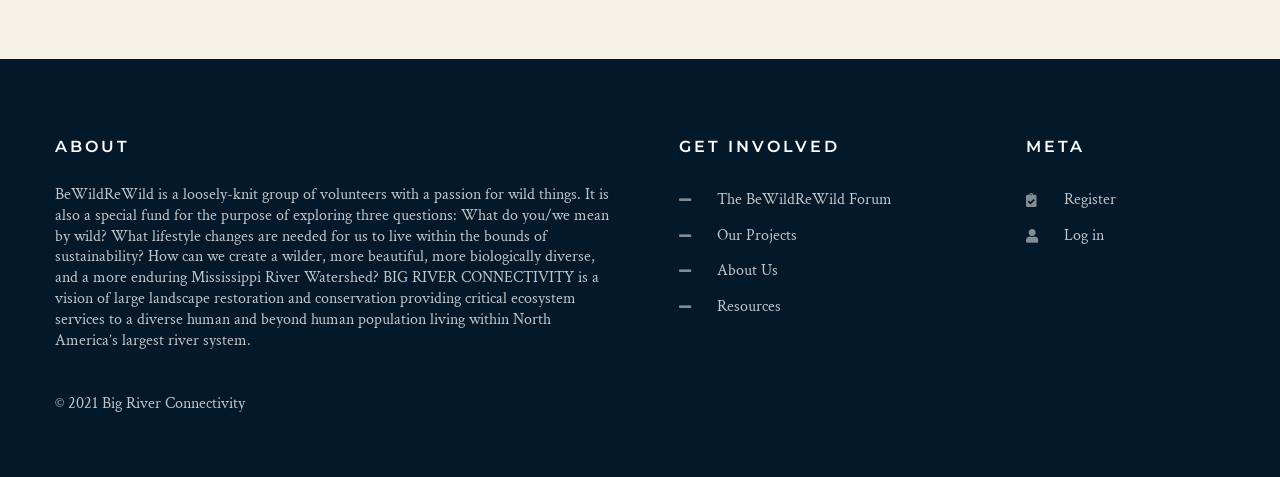What is the year of copyright mentioned on this webpage?
Based on the screenshot, provide your answer in one word or phrase.

2021